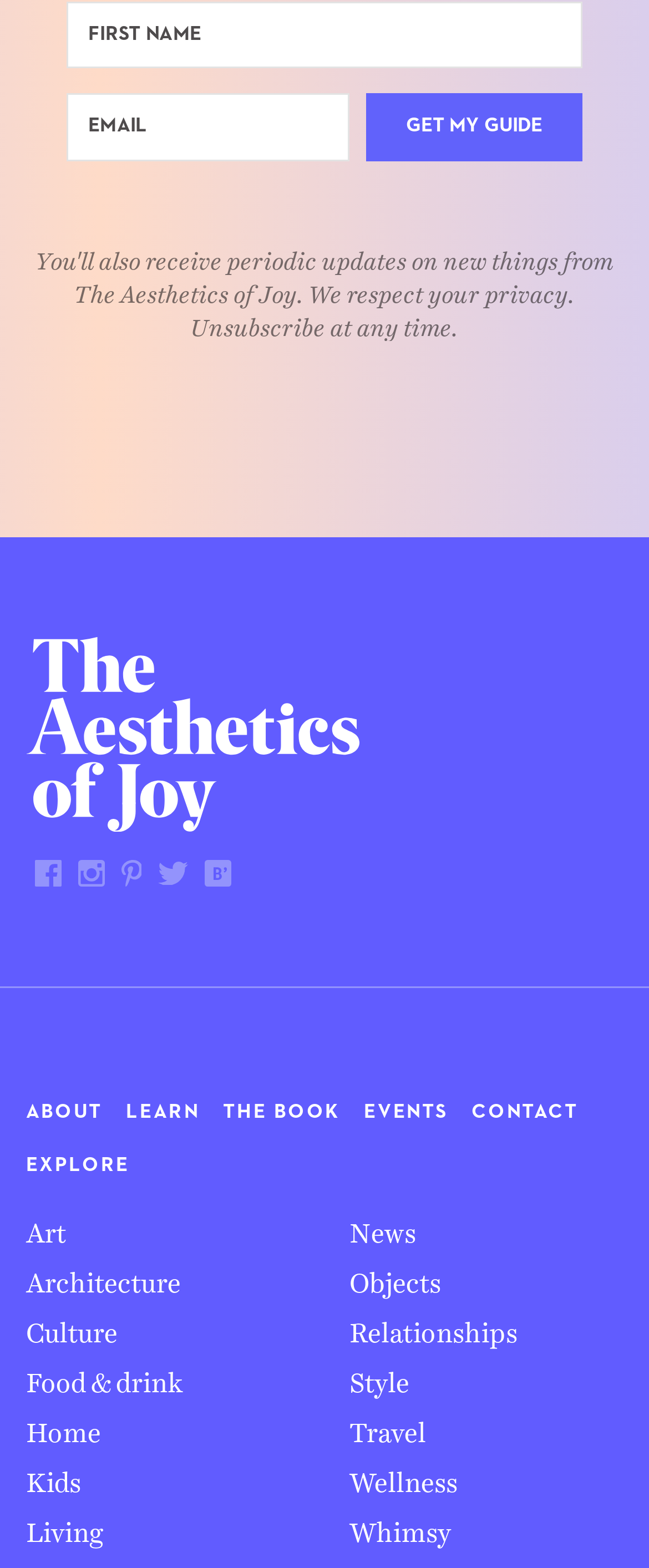Please find the bounding box coordinates of the element's region to be clicked to carry out this instruction: "Click ABOUT".

[0.04, 0.704, 0.158, 0.716]